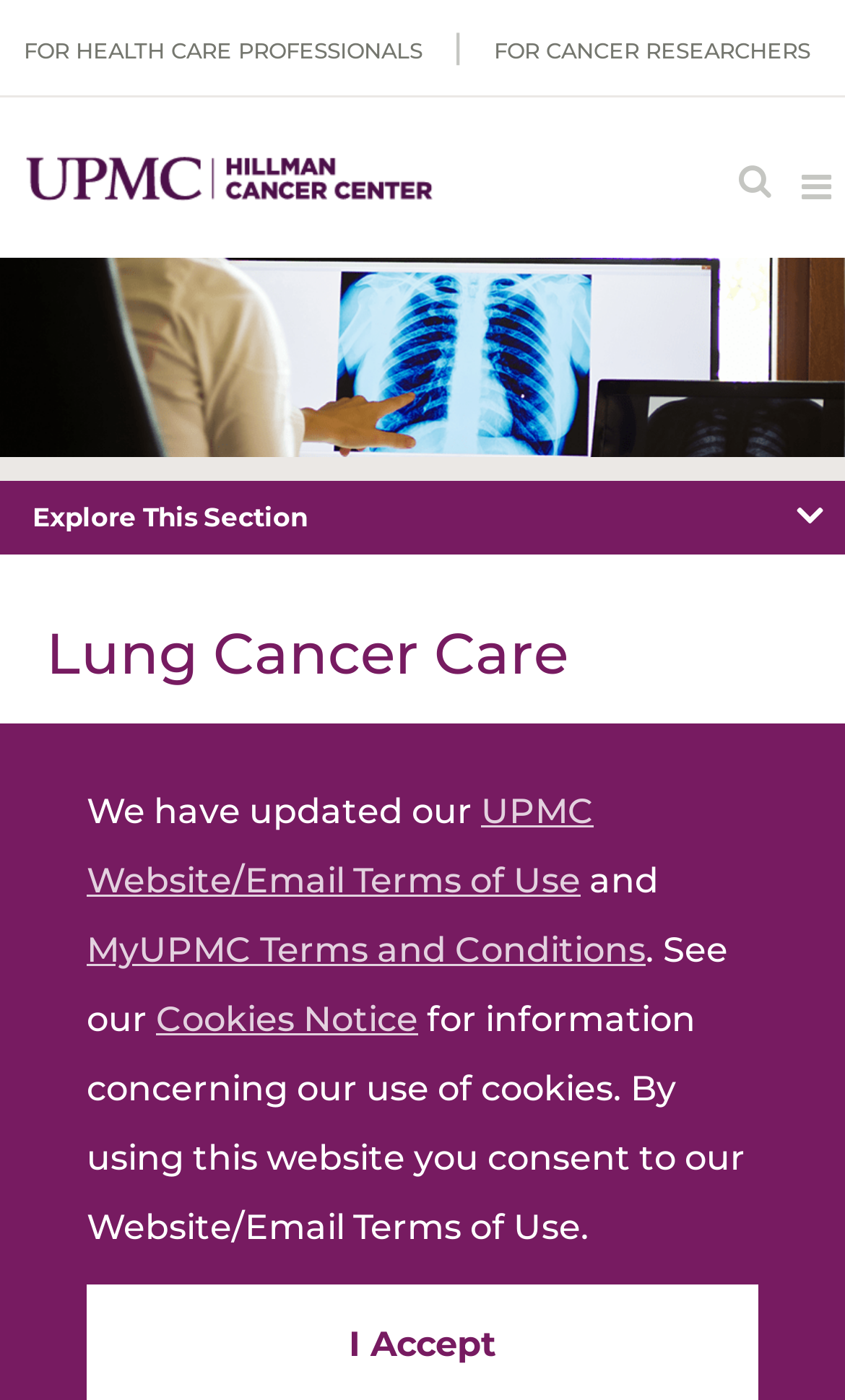Locate and extract the text of the main heading on the webpage.

Lung Cancer Care